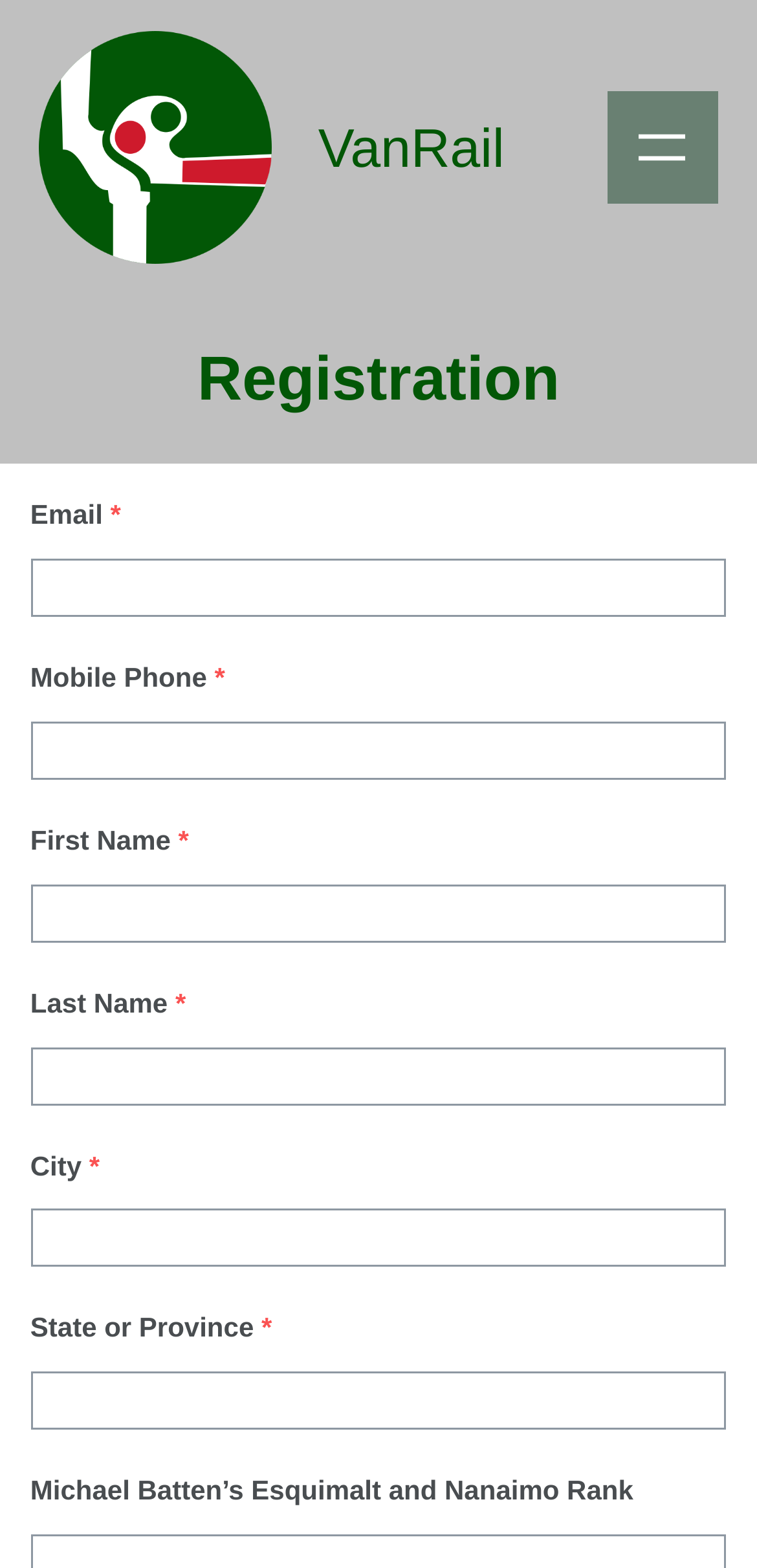Using the details in the image, give a detailed response to the question below:
How many textboxes are there?

I counted the number of textboxes by looking at the elements with the 'textbox' type. There are 7 textboxes, corresponding to Email, Mobile Phone, First Name, Last Name, City, State or Province, and Michael Batten’s Esquimalt and Nanaimo Rank.